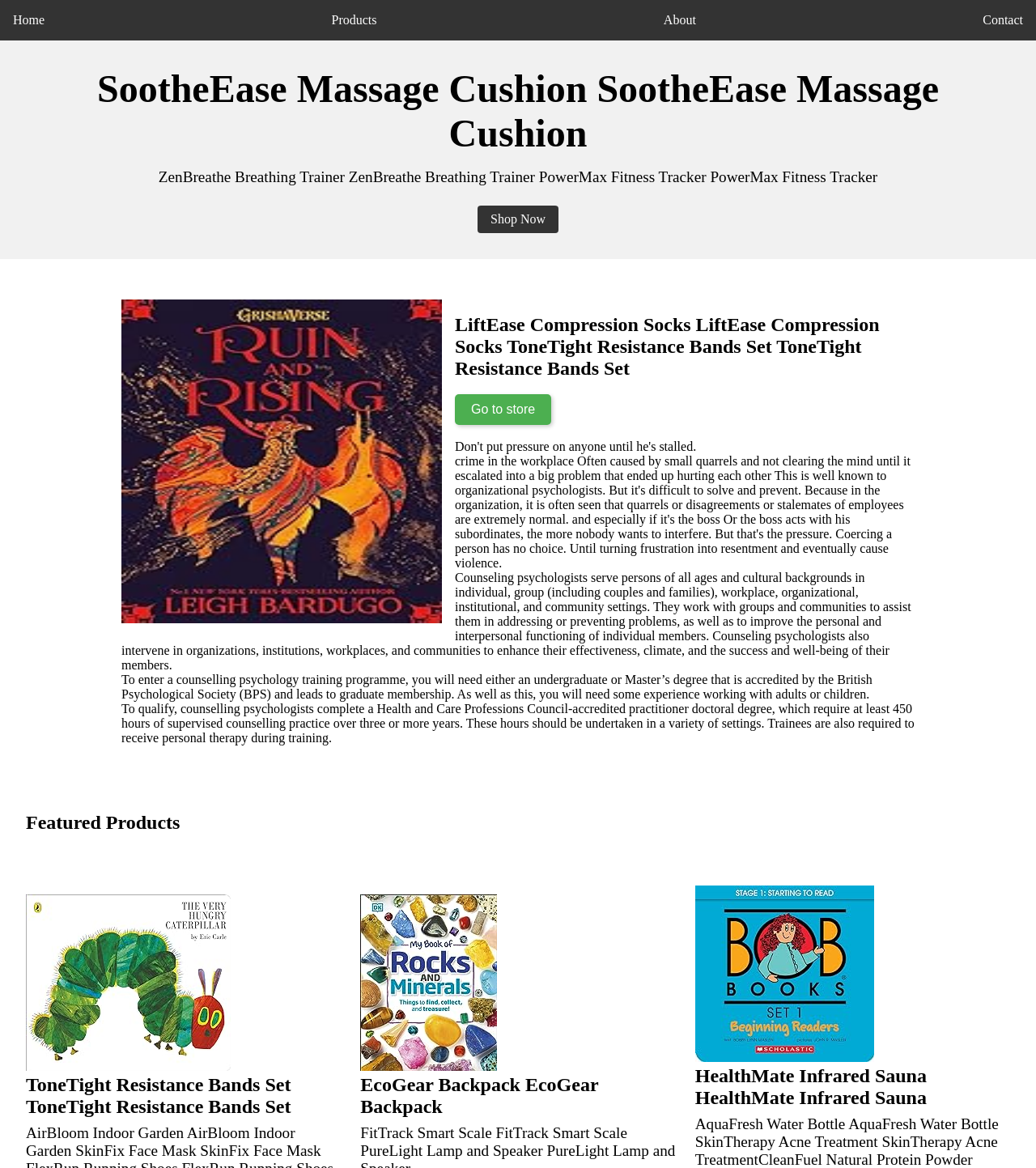Locate the bounding box coordinates of the element you need to click to accomplish the task described by this instruction: "Click on the 'Home' link".

[0.012, 0.011, 0.043, 0.023]